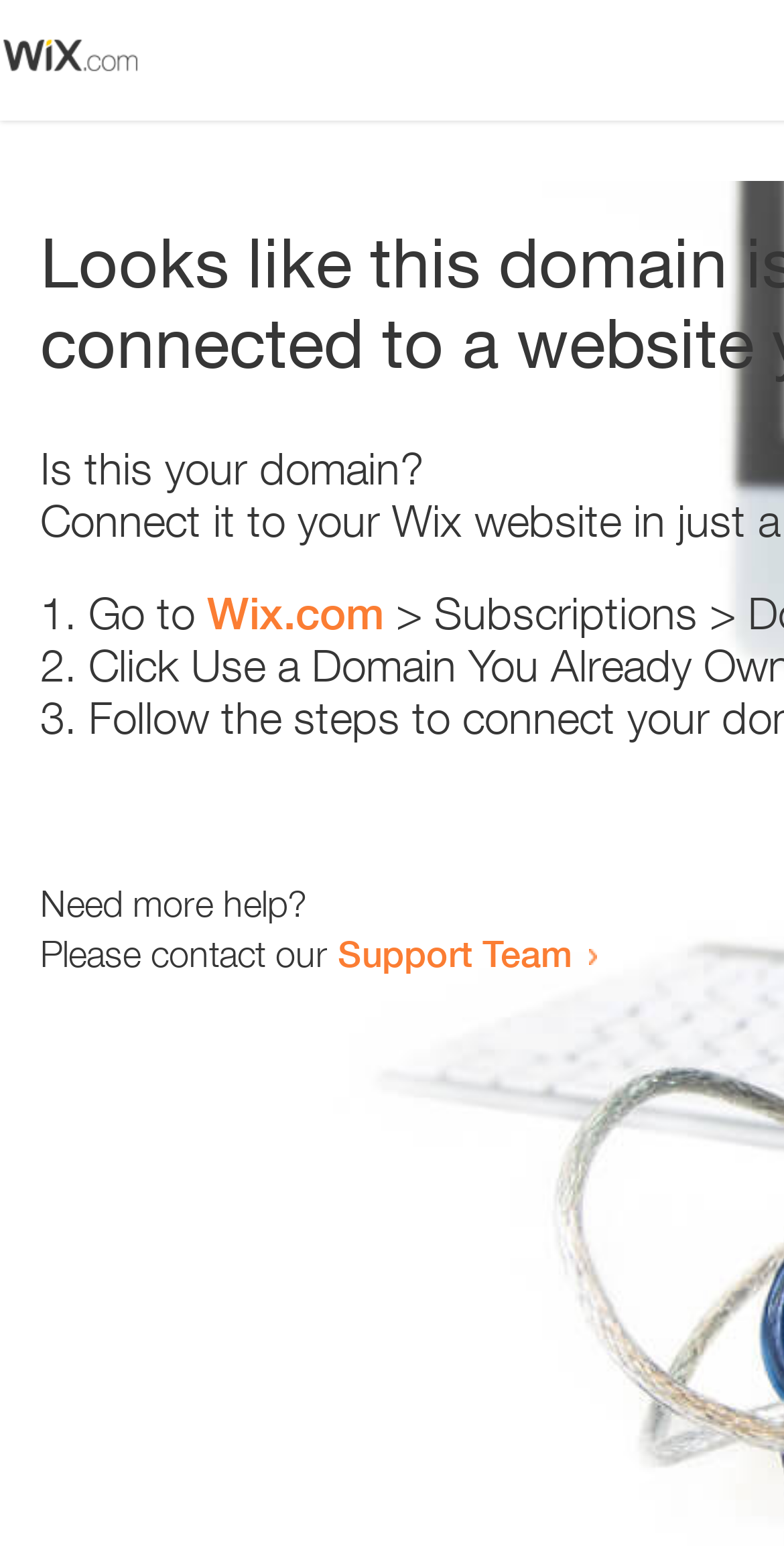Generate the text content of the main heading of the webpage.

Looks like this domain isn't
connected to a website yet